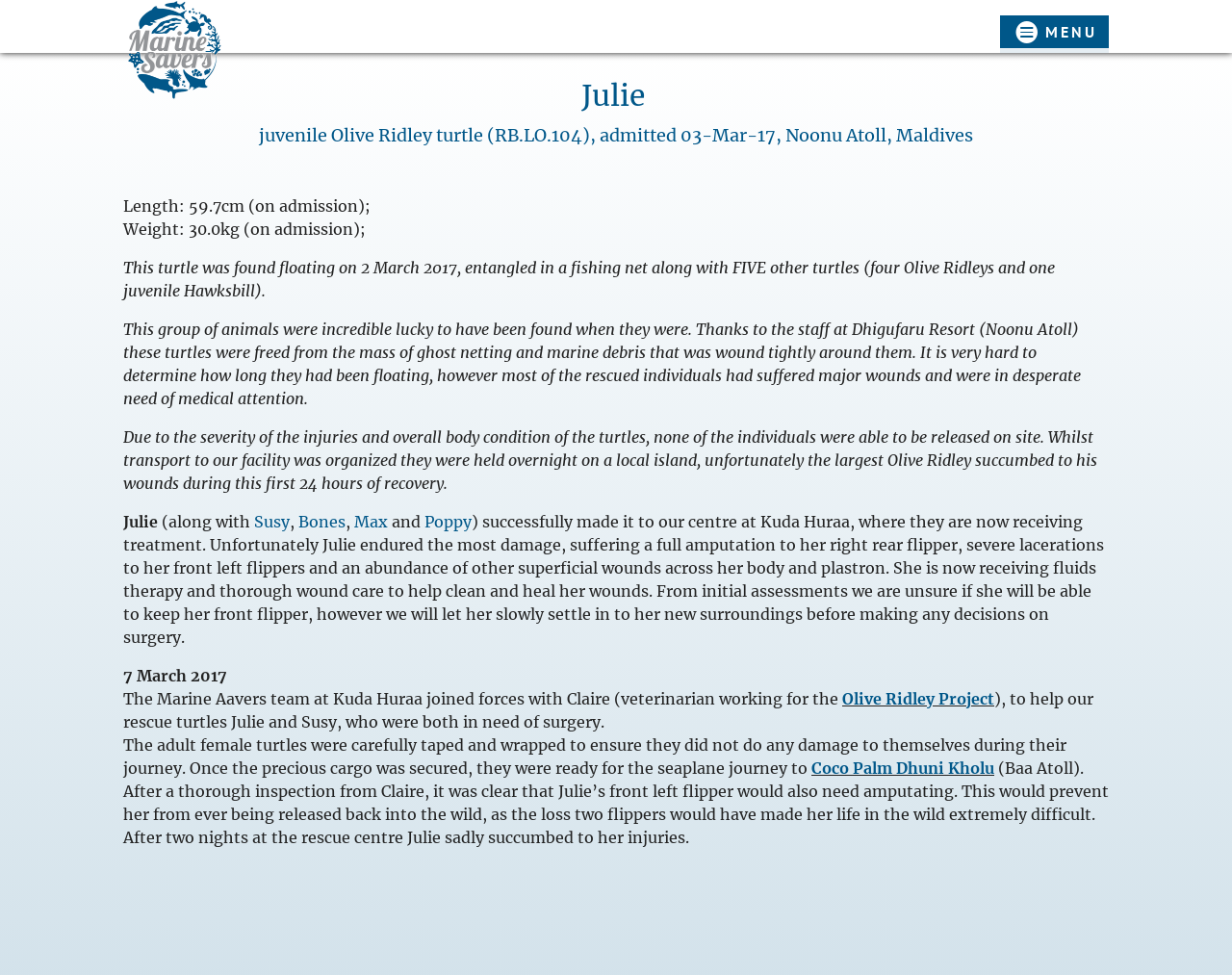Identify the coordinates of the bounding box for the element that must be clicked to accomplish the instruction: "Click the Marine Savers link".

[0.103, 0.039, 0.182, 0.059]